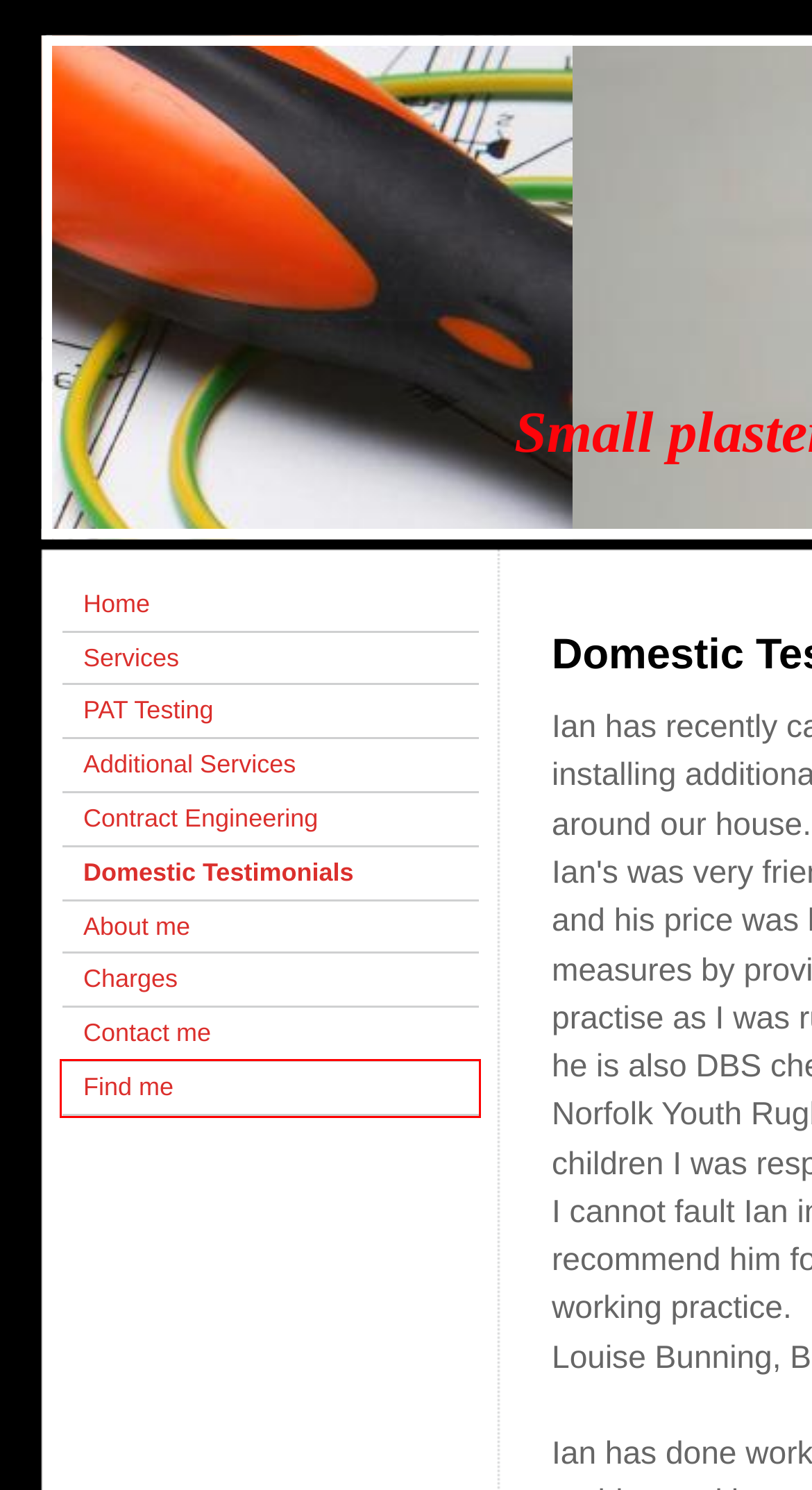You have a screenshot of a webpage with an element surrounded by a red bounding box. Choose the webpage description that best describes the new page after clicking the element inside the red bounding box. Here are the candidates:
A. Ian Cottingham Electrical - Additional Services
B. Ian Cottingham Electrical - Home
C. Ian Cottingham Electrical - Find me
D. Ian Cottingham Electrical - Charges
E. Ian Cottingham Electrical - Contract Engineering
F. Ian Cottingham Electrical - About me
G. Ian Cottingham Electrical - Contact me
H. Ian Cottingham Electrical - PAT Testing

C